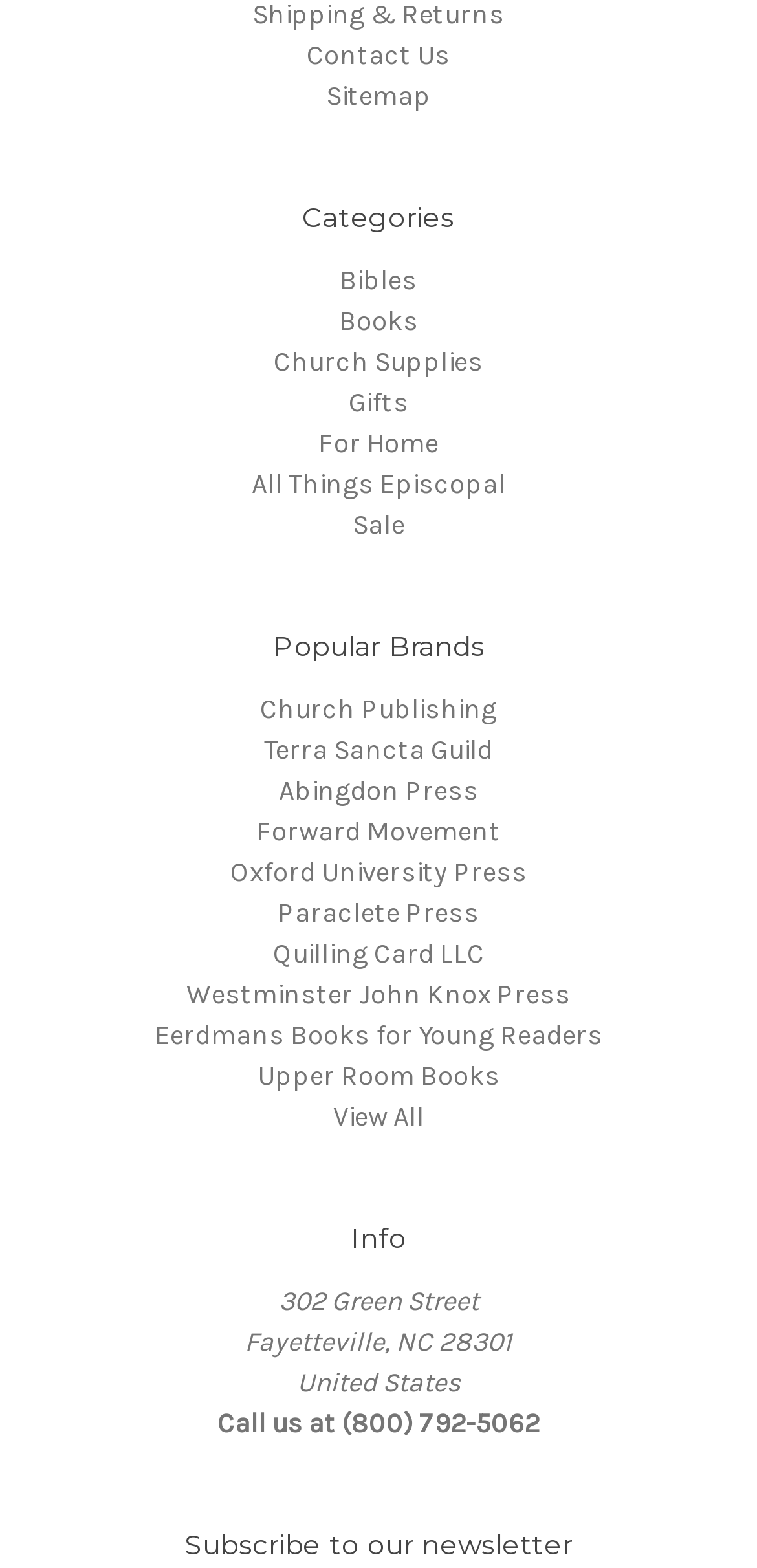Please answer the following query using a single word or phrase: 
What is the phone number to call for inquiries?

(800) 792-5062